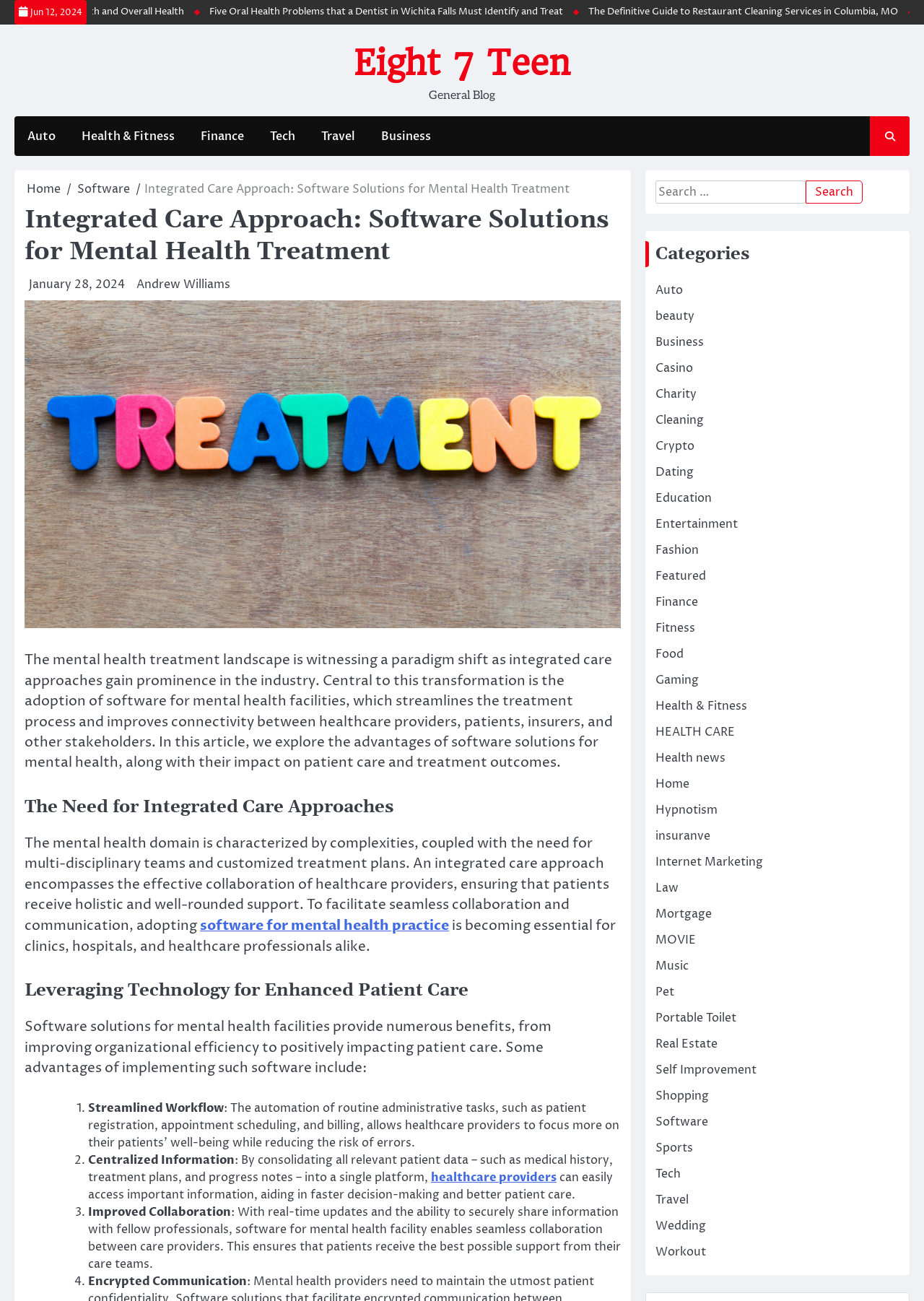Determine the bounding box coordinates of the region that needs to be clicked to achieve the task: "Search for something".

[0.709, 0.139, 0.973, 0.157]